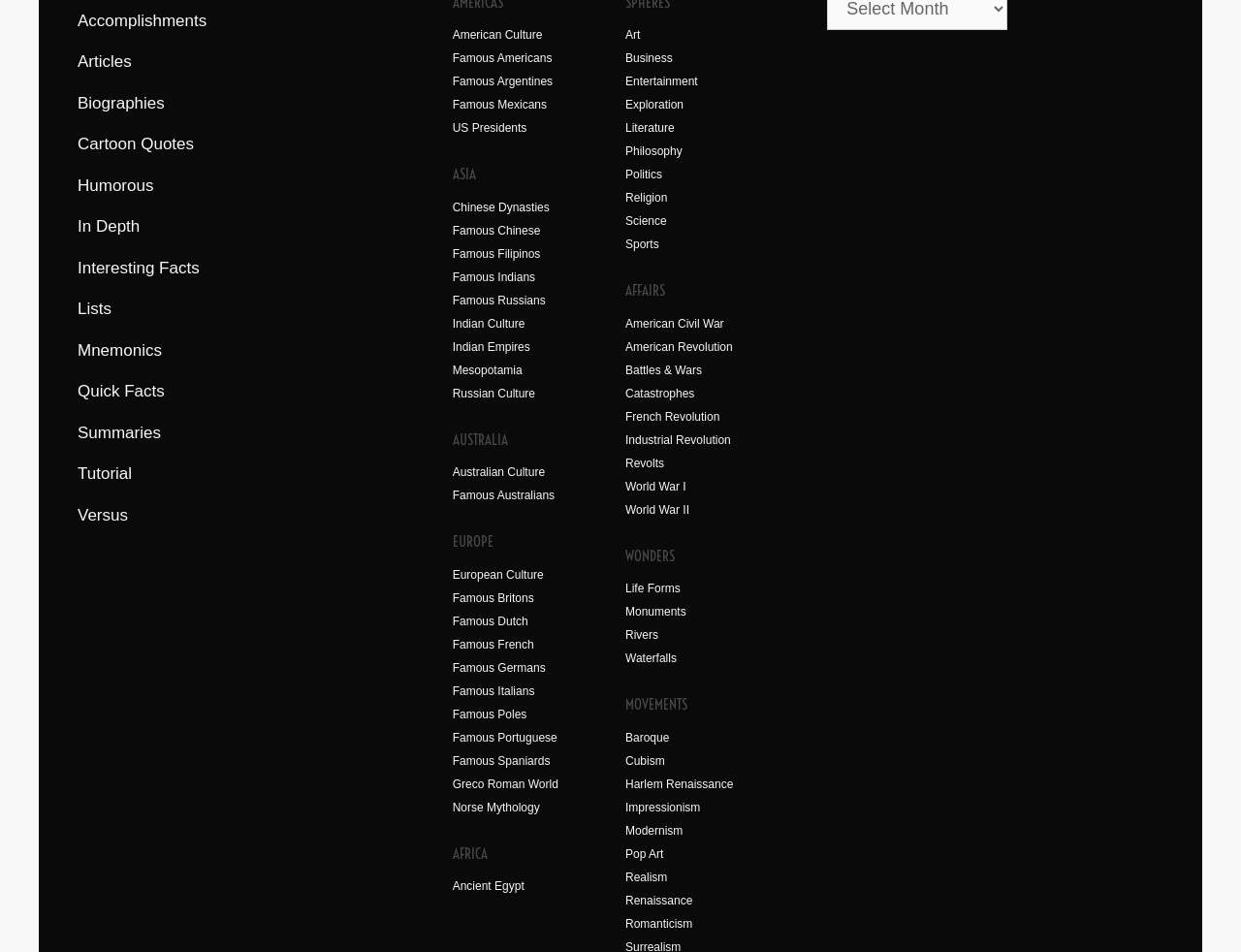Can you pinpoint the bounding box coordinates for the clickable element required for this instruction: "Explore the 'American Culture' section"? The coordinates should be four float numbers between 0 and 1, i.e., [left, top, right, bottom].

[0.365, 0.03, 0.437, 0.044]